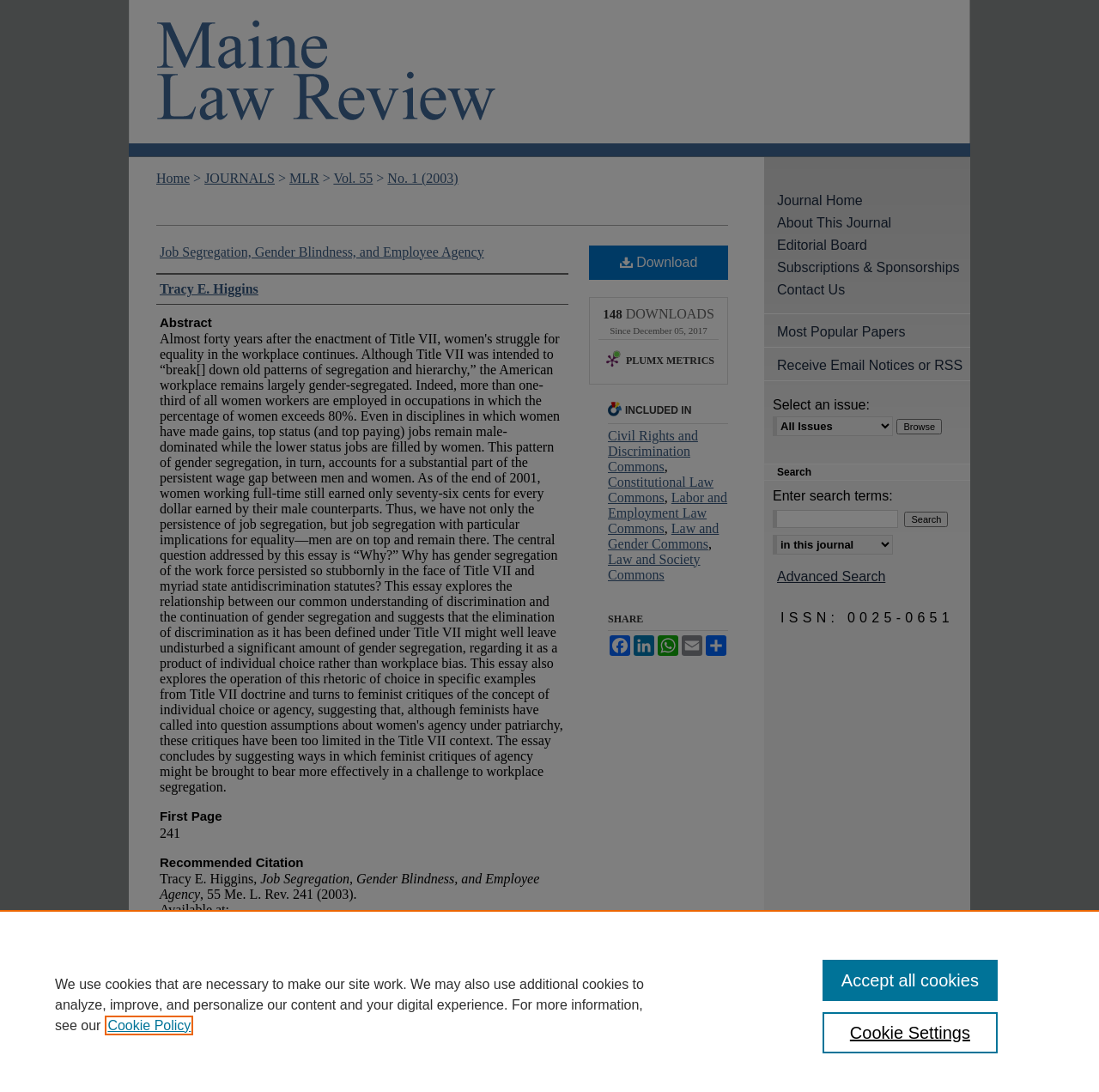Find the bounding box coordinates of the clickable element required to execute the following instruction: "Search for a specific term". Provide the coordinates as four float numbers between 0 and 1, i.e., [left, top, right, bottom].

[0.703, 0.467, 0.817, 0.483]